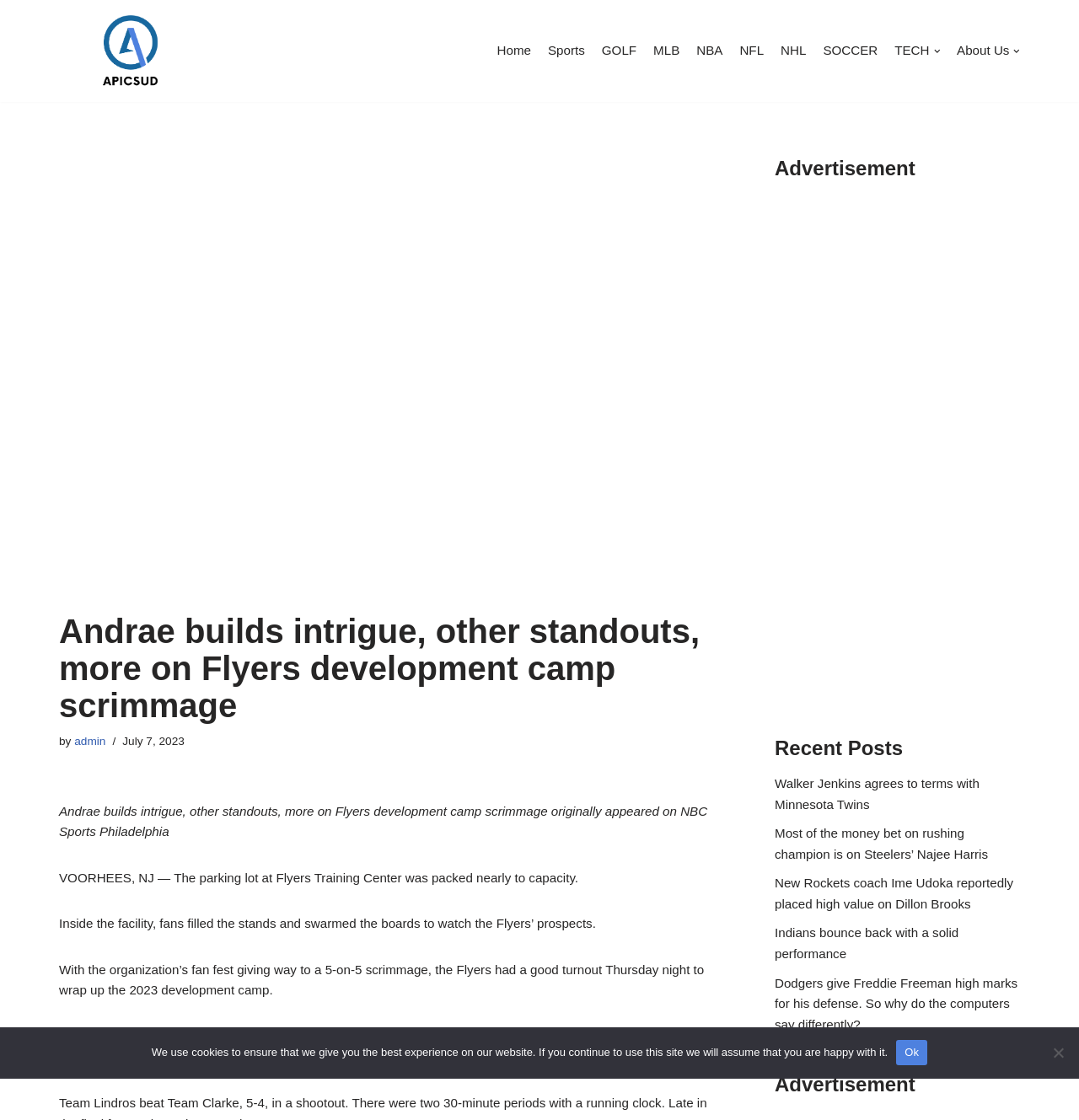What is the name of the facility where the Flyers had their development camp?
Please utilize the information in the image to give a detailed response to the question.

I found the answer by reading the text in the webpage, specifically the sentence 'The parking lot at Flyers Training Center was packed nearly to capacity.' which mentions the name of the facility.